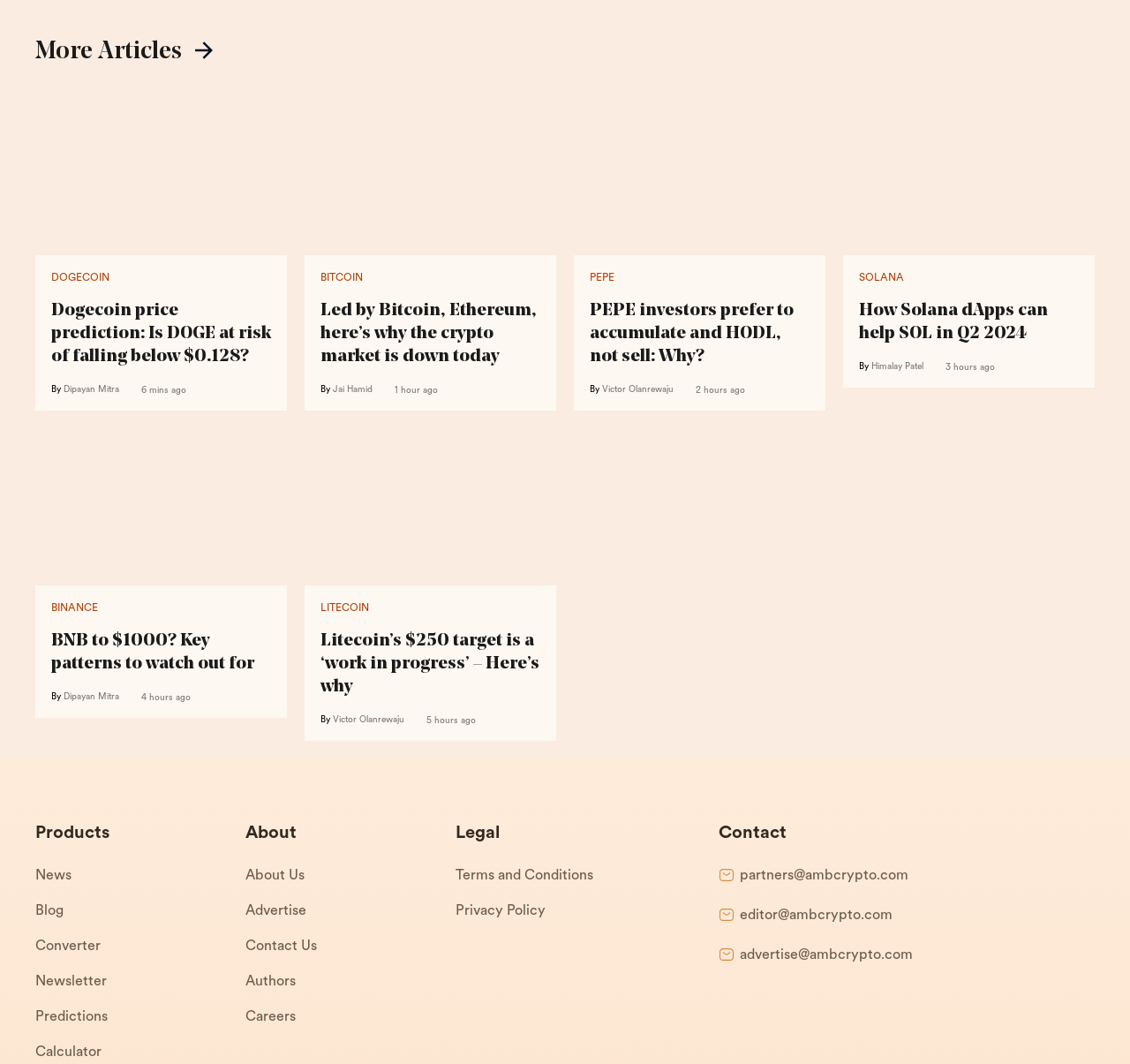Please specify the bounding box coordinates of the clickable section necessary to execute the following command: "Check the Litecoin news".

[0.27, 0.531, 0.492, 0.548]